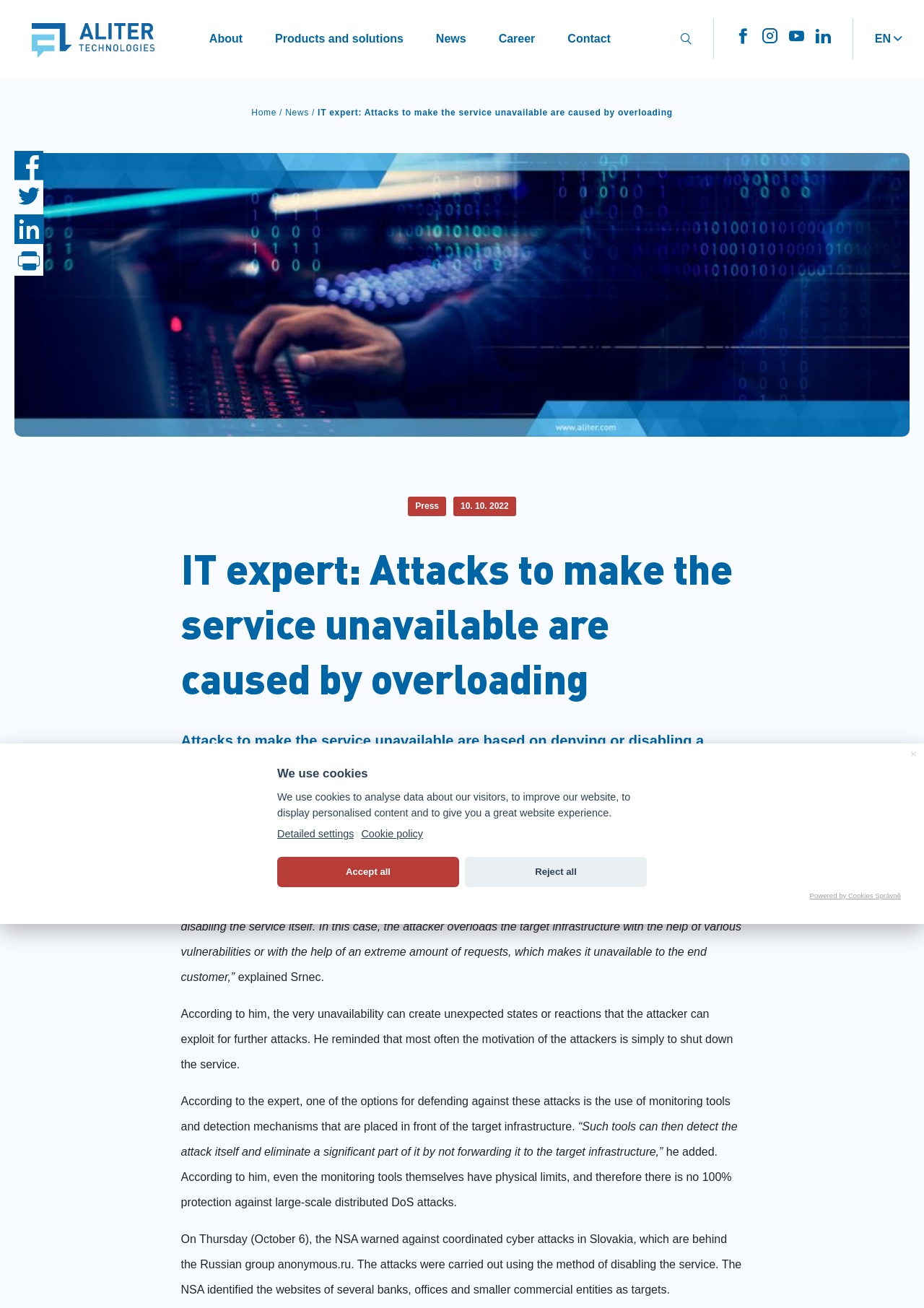Your task is to find and give the main heading text of the webpage.

IT expert: Attacks to make the service unavailable are caused by overloading